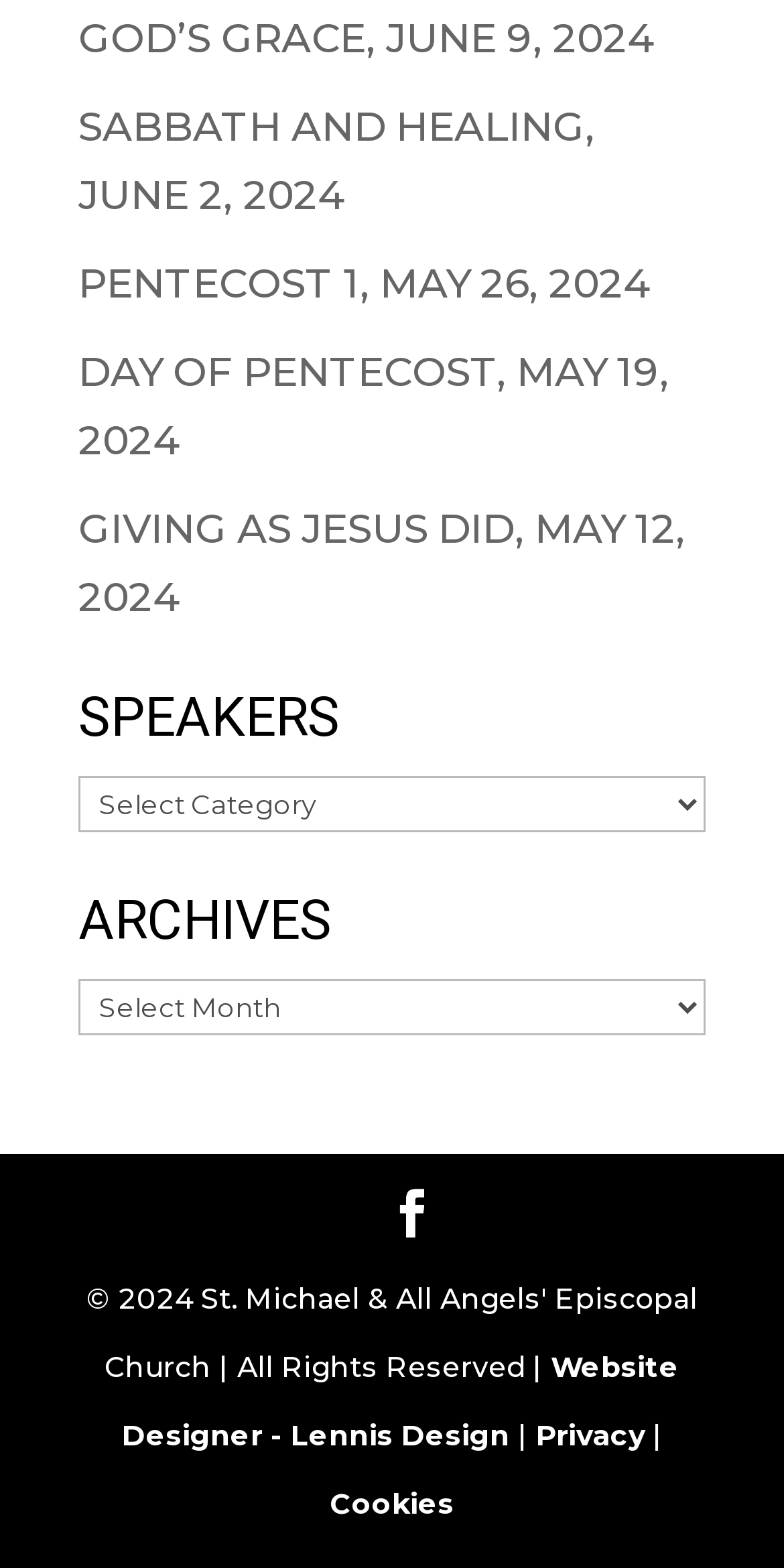Locate the bounding box coordinates of the clickable element to fulfill the following instruction: "Check the website's privacy policy". Provide the coordinates as four float numbers between 0 and 1 in the format [left, top, right, bottom].

[0.683, 0.904, 0.822, 0.927]